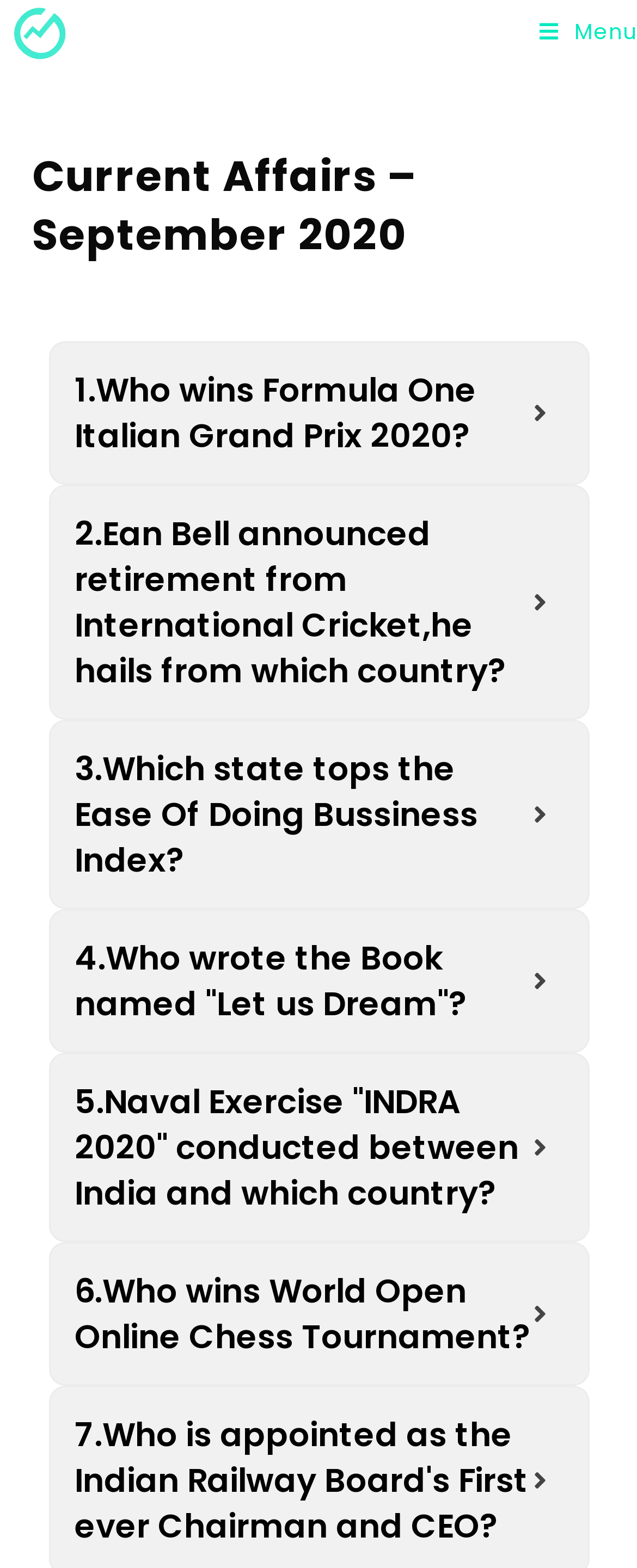Based on what you see in the screenshot, provide a thorough answer to this question: How many tabs are available on the webpage?

The tabs are located below the header section, and they are numbered from 1 to 6. Each tab has a question related to current affairs.